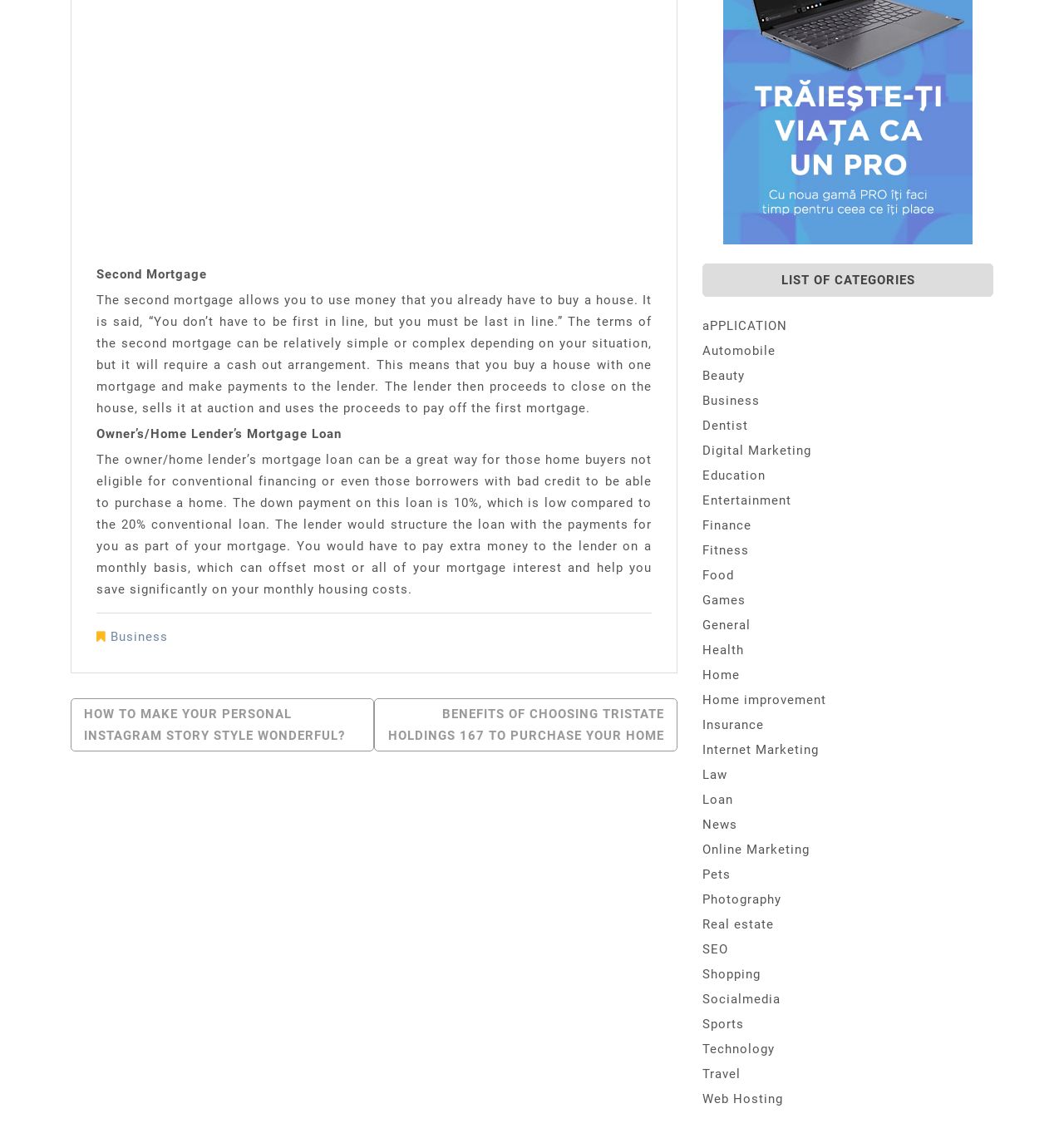Respond concisely with one word or phrase to the following query:
What is the last category listed?

Web Hosting